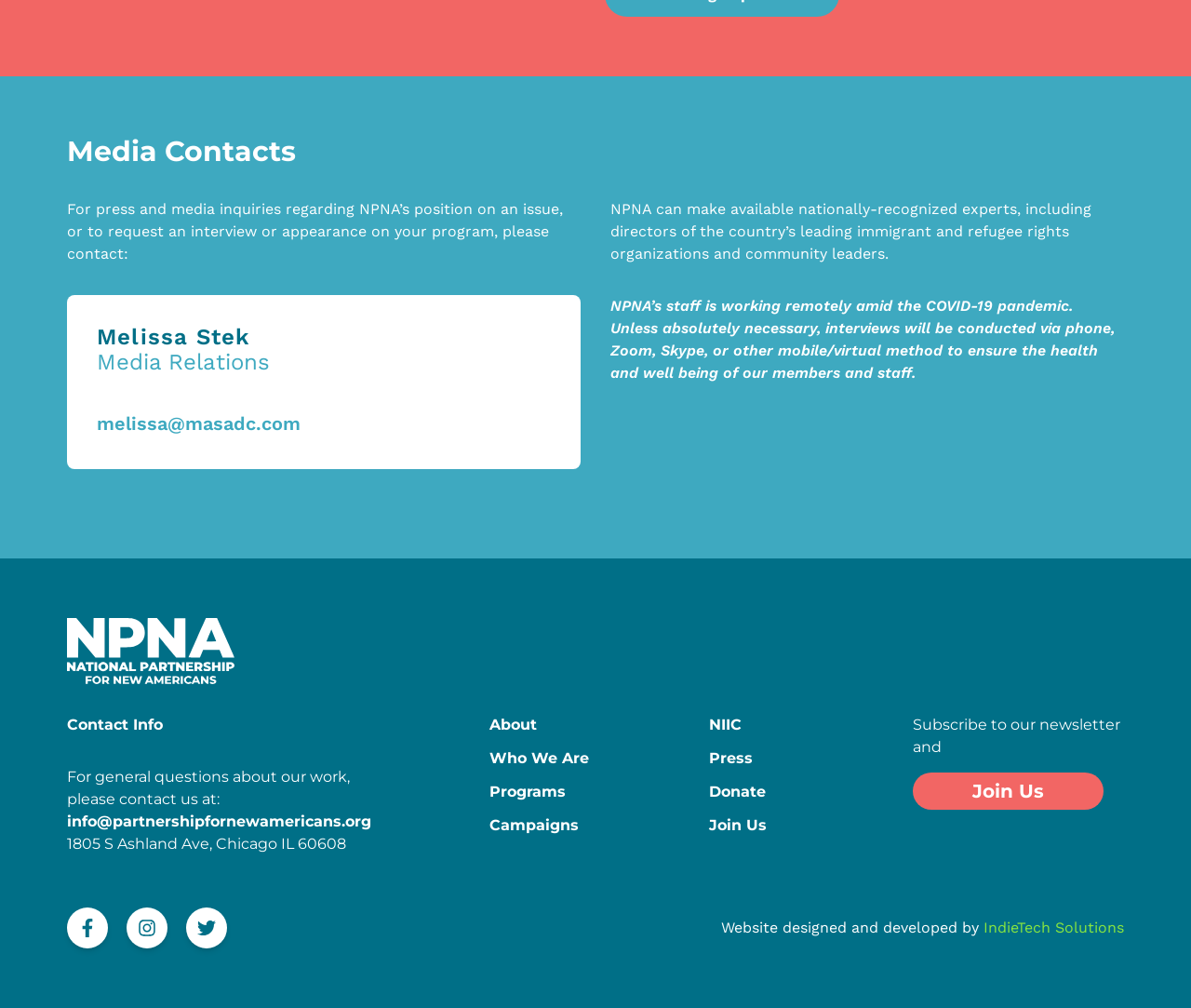Predict the bounding box coordinates for the UI element described as: "alt="facebook" aria-label="facebook"". The coordinates should be four float numbers between 0 and 1, presented as [left, top, right, bottom].

[0.056, 0.9, 0.091, 0.941]